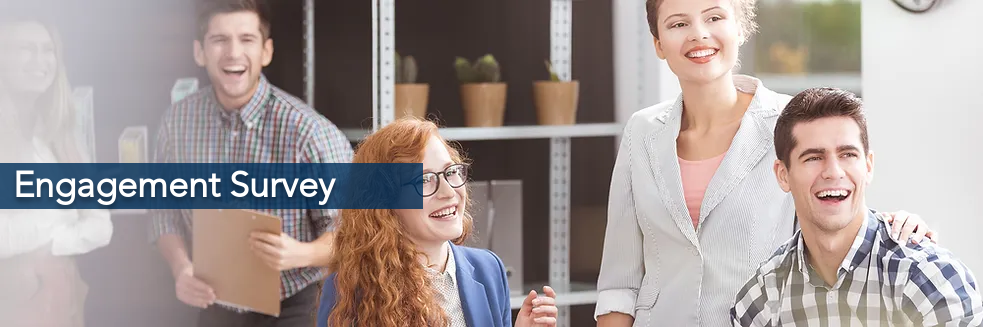Using the information from the screenshot, answer the following question thoroughly:
What is the atmosphere of the workplace environment?

The atmosphere of the workplace environment is vibrant and engaging, which is reflected in the smiling faces and positive interactions of the three individuals in the foreground, as well as the modern decor and ample natural light in the background.